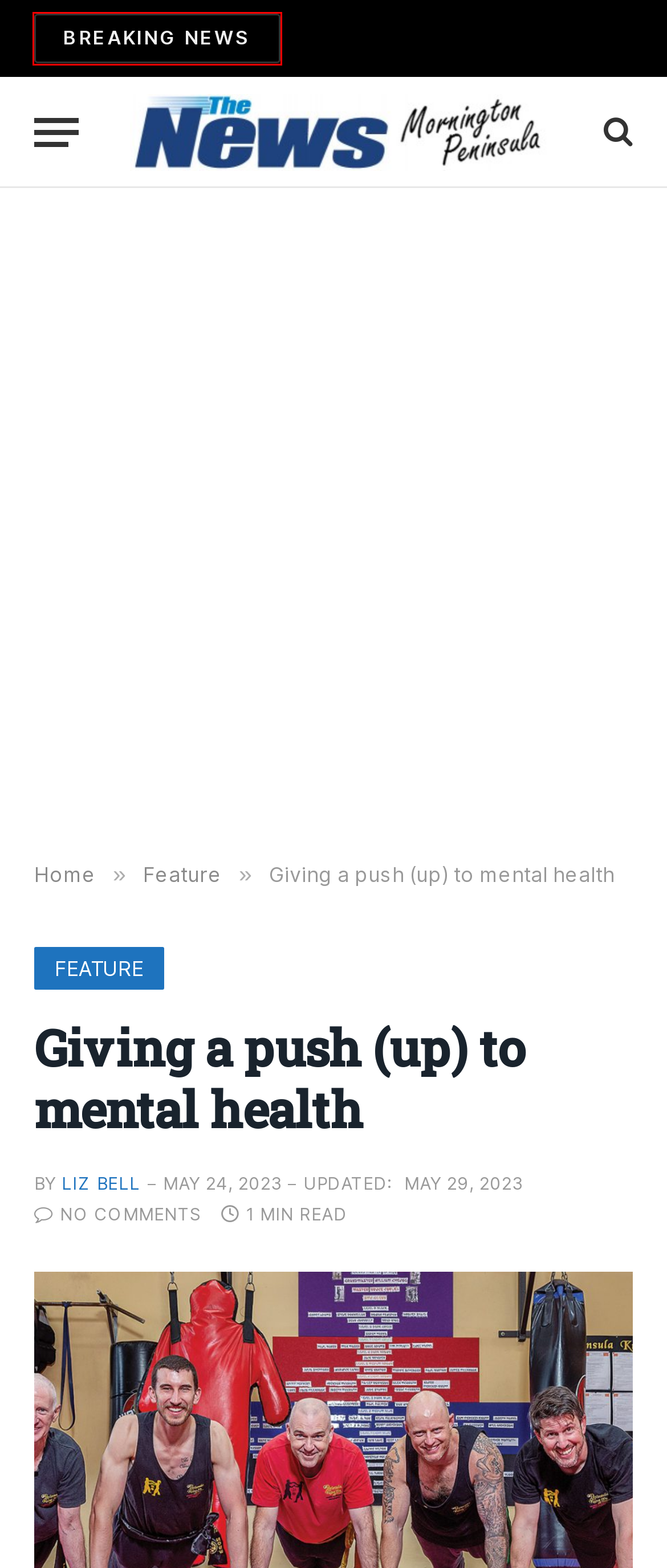You are provided with a screenshot of a webpage highlighting a UI element with a red bounding box. Choose the most suitable webpage description that matches the new page after clicking the element in the bounding box. Here are the candidates:
A. Feature Archives - MPNEWS
B. Home - MPNEWS
C. Breaking News Archives - MPNEWS
D. Whales have right of way - MPNEWS
E. Liz Bell, Author at MPNEWS
F. Alleged Disturbance at Hastings Methodist Church - MPNEWS
G. Advertise With Us - MPNEWS
H. Shire fails when it comes to consultation - MPNEWS

C